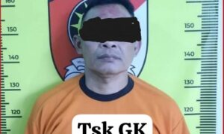Respond to the question below with a single word or phrase:
What is covering the individual's eyes?

Black bars